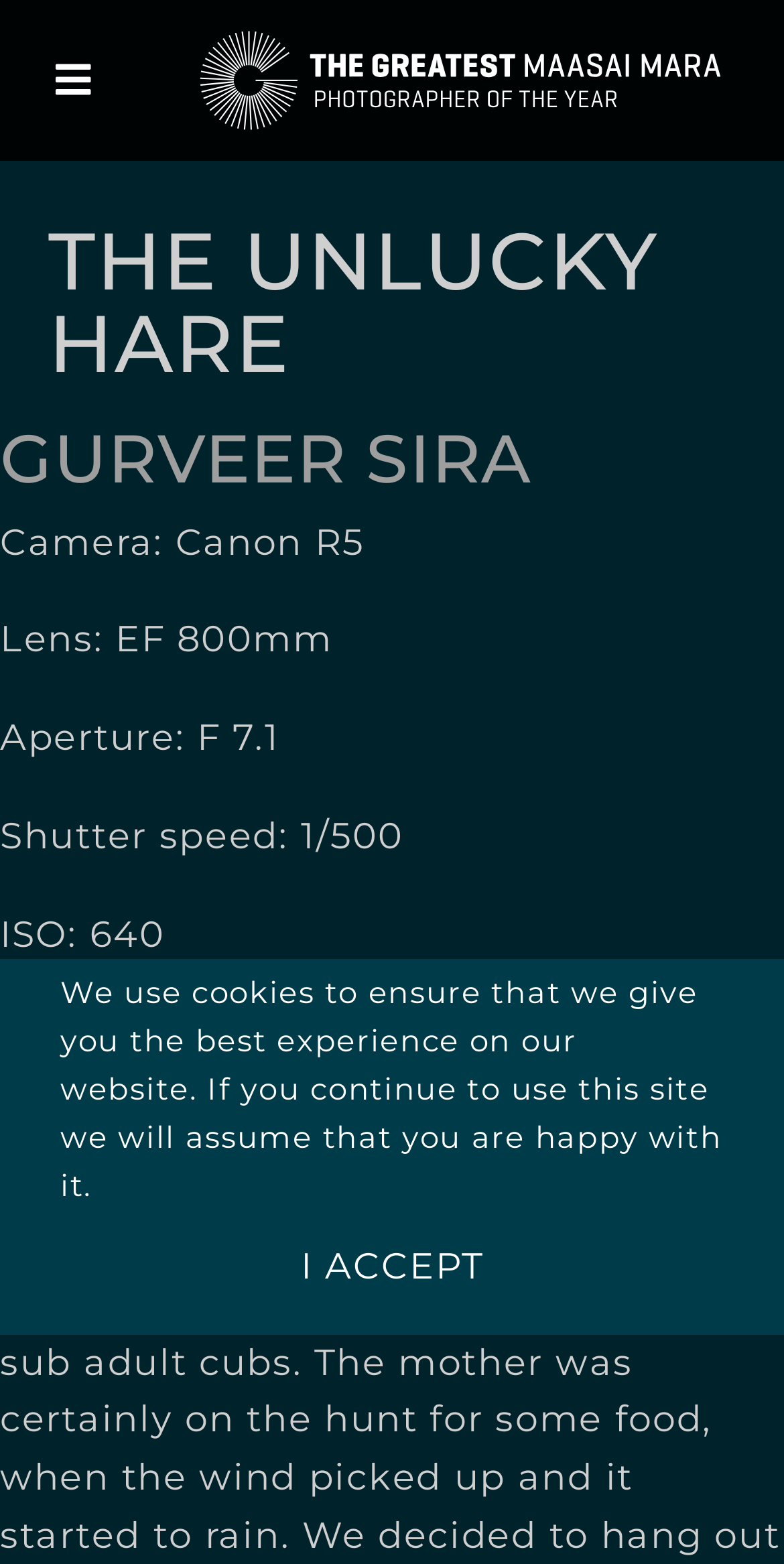Using the element description provided, determine the bounding box coordinates in the format (top-left x, top-left y, bottom-right x, bottom-right y). Ensure that all values are floating point numbers between 0 and 1. Element description: Shop

[0.0, 0.103, 1.0, 0.161]